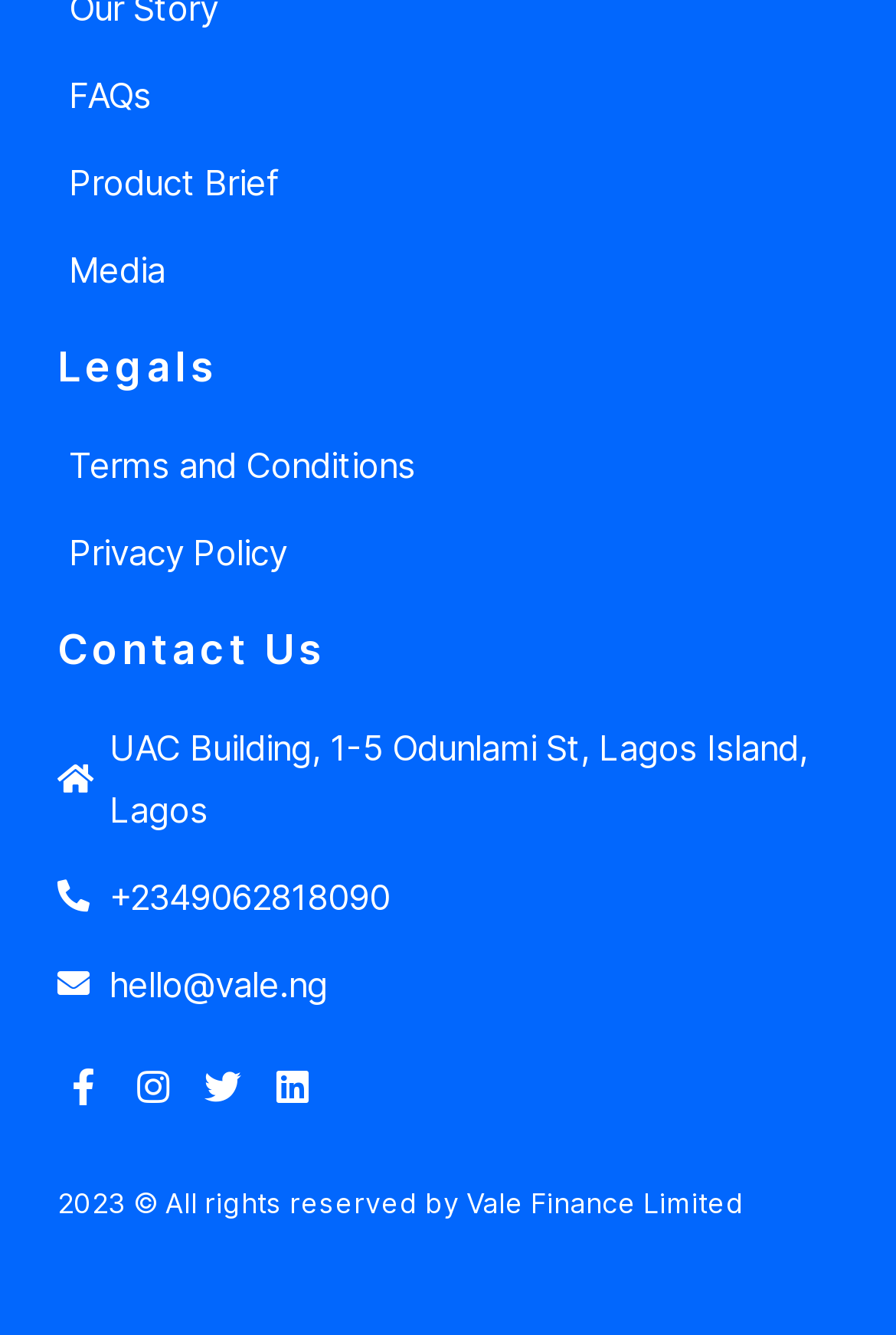Pinpoint the bounding box coordinates of the clickable area needed to execute the instruction: "Read Terms and Conditions". The coordinates should be specified as four float numbers between 0 and 1, i.e., [left, top, right, bottom].

[0.064, 0.325, 0.936, 0.372]